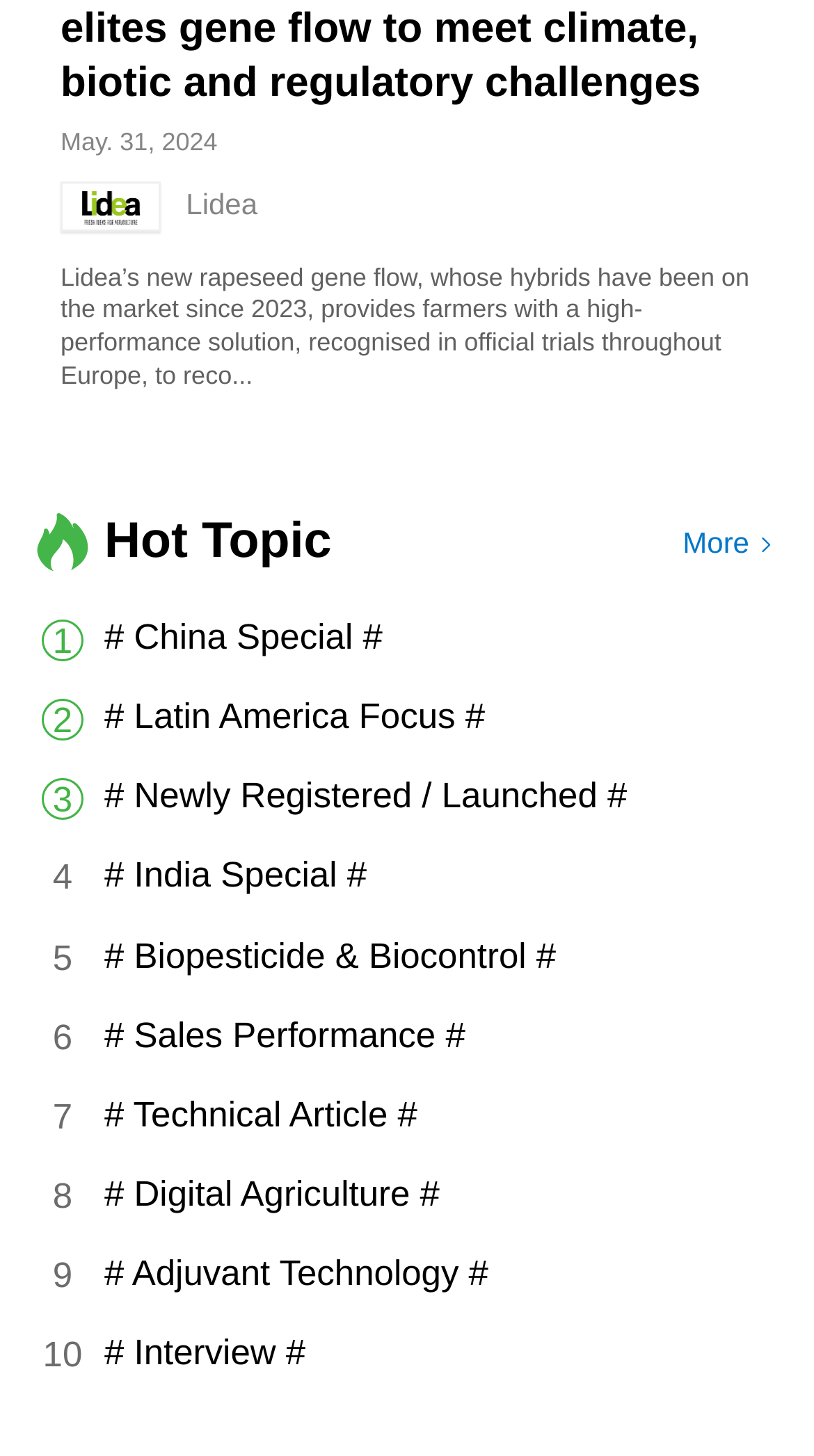Identify the bounding box coordinates of the region that should be clicked to execute the following instruction: "Read the article about Hot Topic".

[0.038, 0.356, 0.962, 0.39]